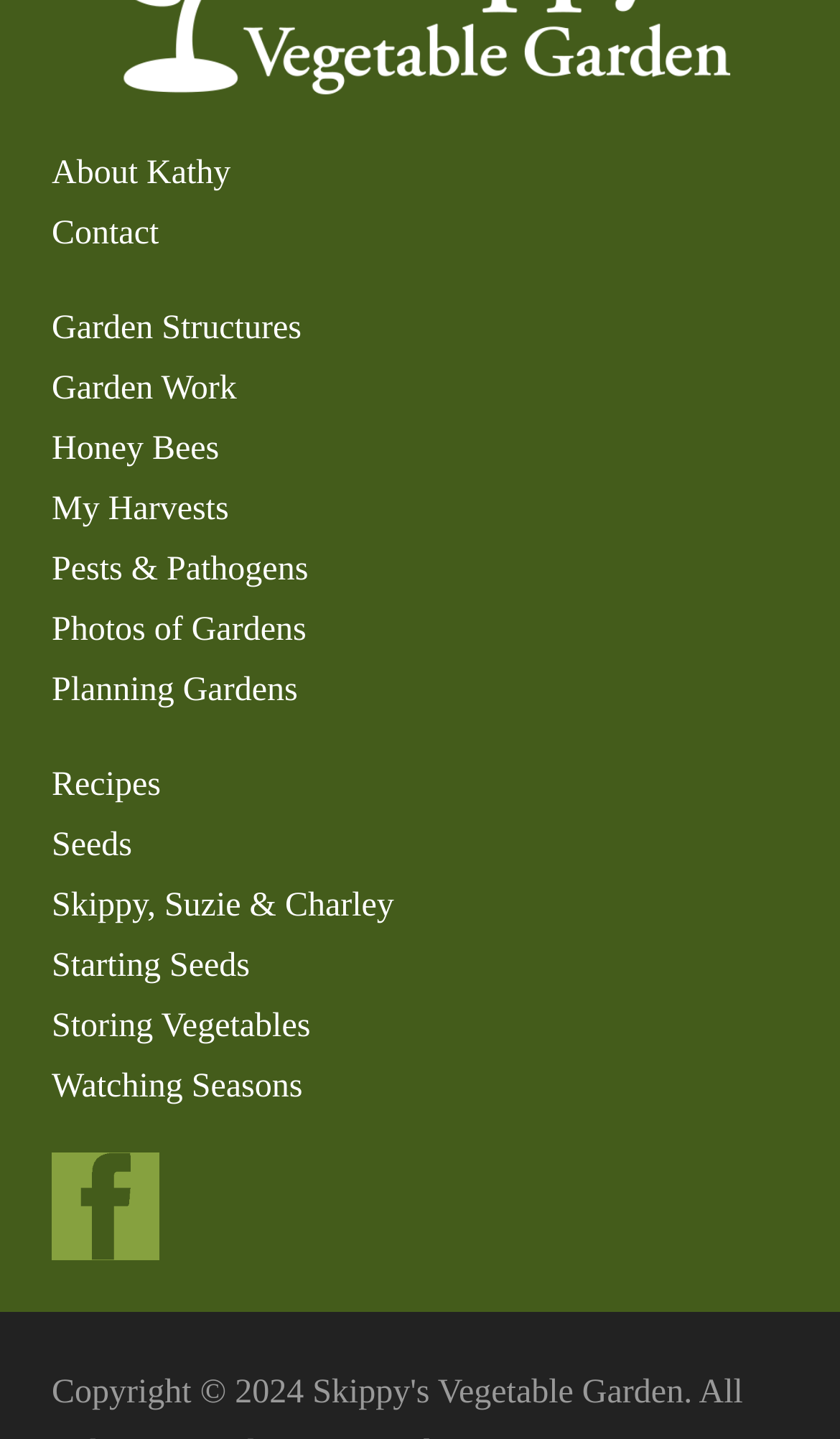How many links are on the webpage?
Use the image to answer the question with a single word or phrase.

18